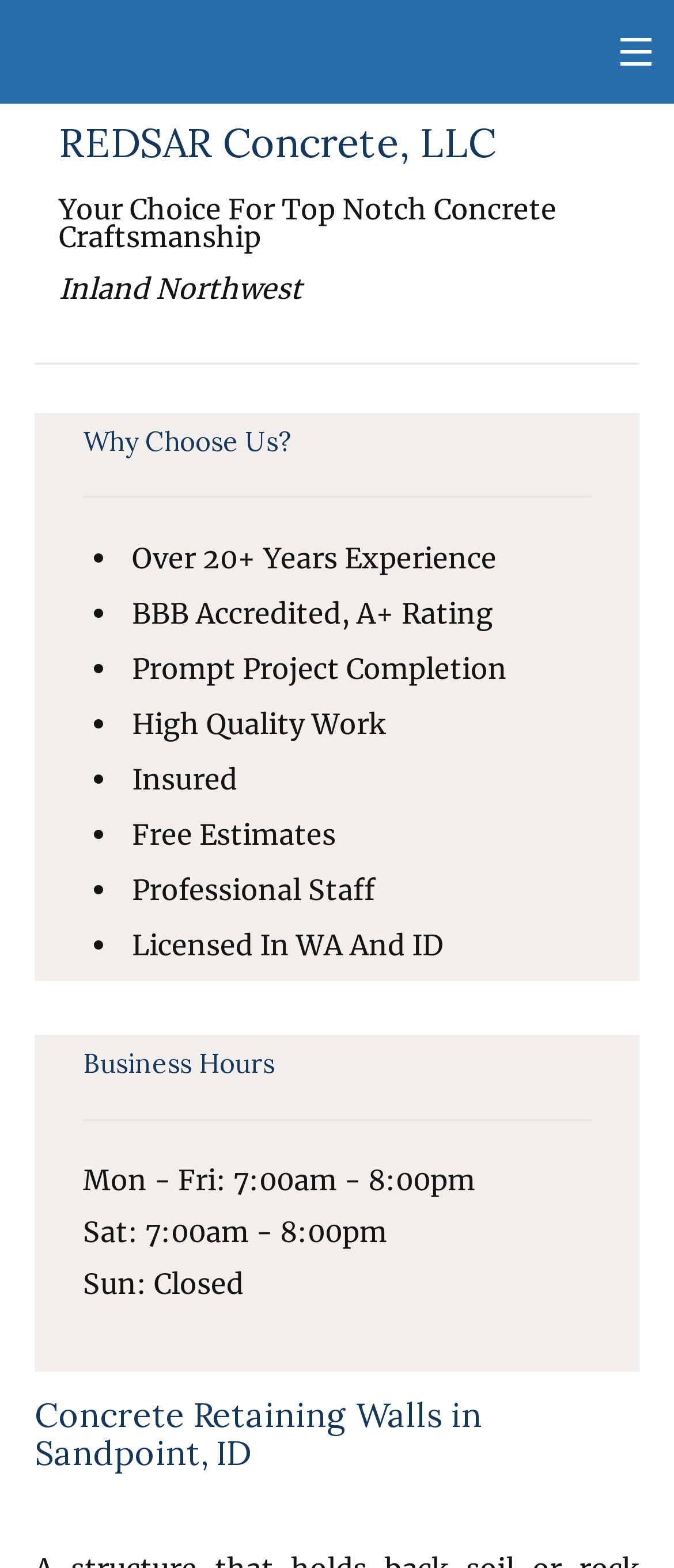Use the information in the screenshot to answer the question comprehensively: What is the experience of the company?

The experience of the company can be found in the 'Why Choose Us?' section, where it is stated as 'Over 20+ Years Experience'. This is one of the reasons why customers should choose the company.